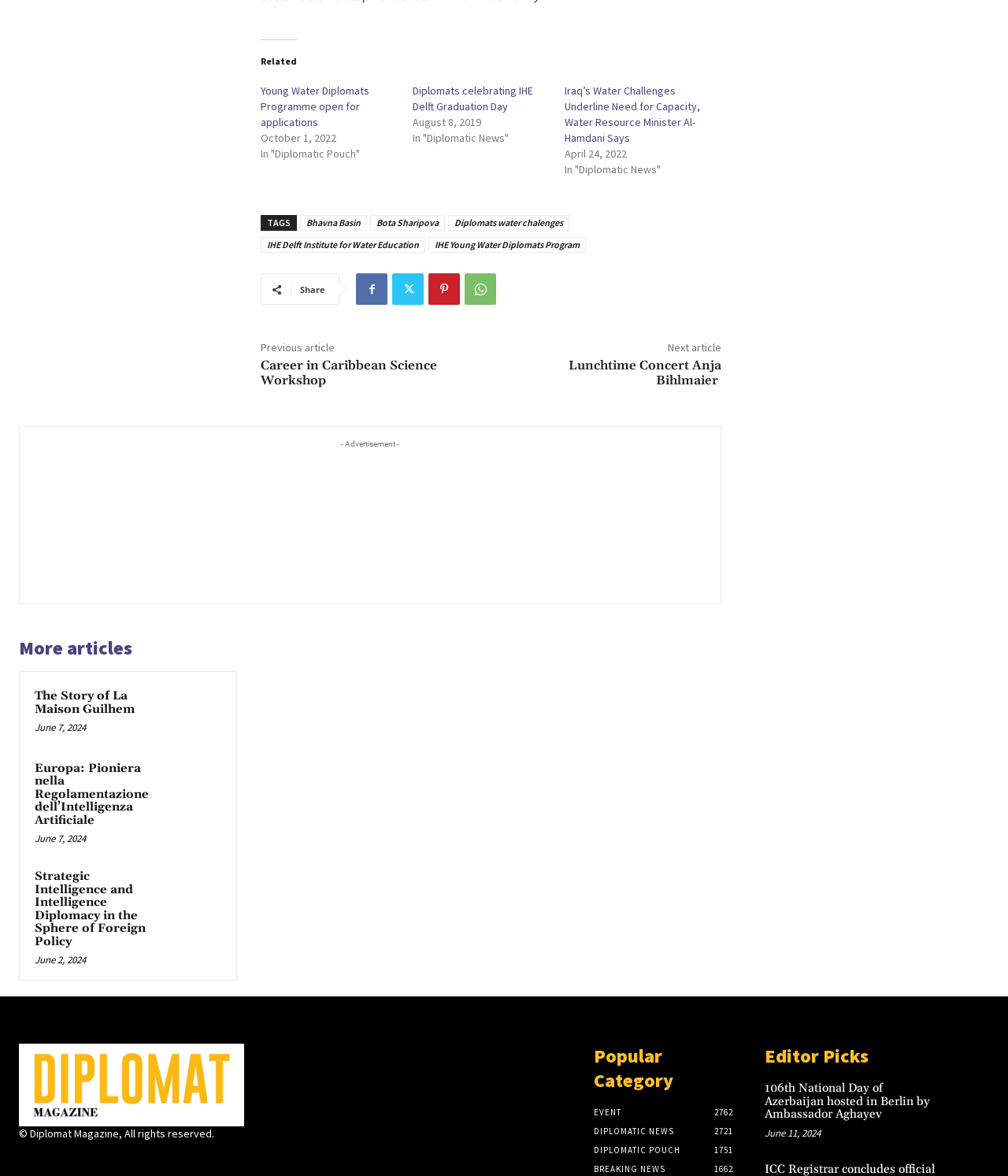Locate the bounding box coordinates of the element's region that should be clicked to carry out the following instruction: "View 'Popular Category'". The coordinates need to be four float numbers between 0 and 1, i.e., [left, top, right, bottom].

[0.589, 0.888, 0.735, 0.931]